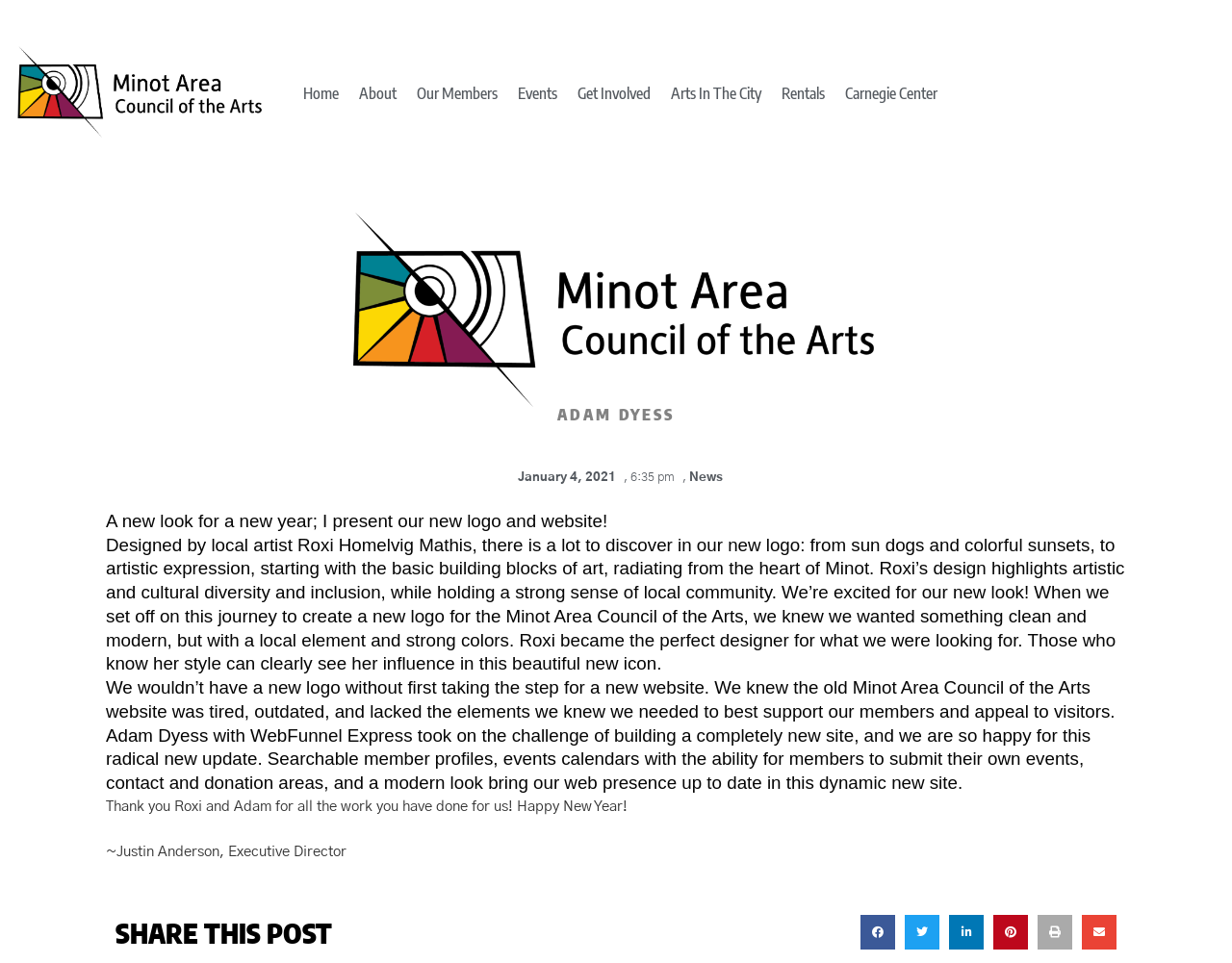What is the name of the person in the picture?
Provide a comprehensive and detailed answer to the question.

The answer can be found by looking at the image with the OCR text 'Picture of Adam Dyess' and the corresponding heading 'ADAM DYESS'.